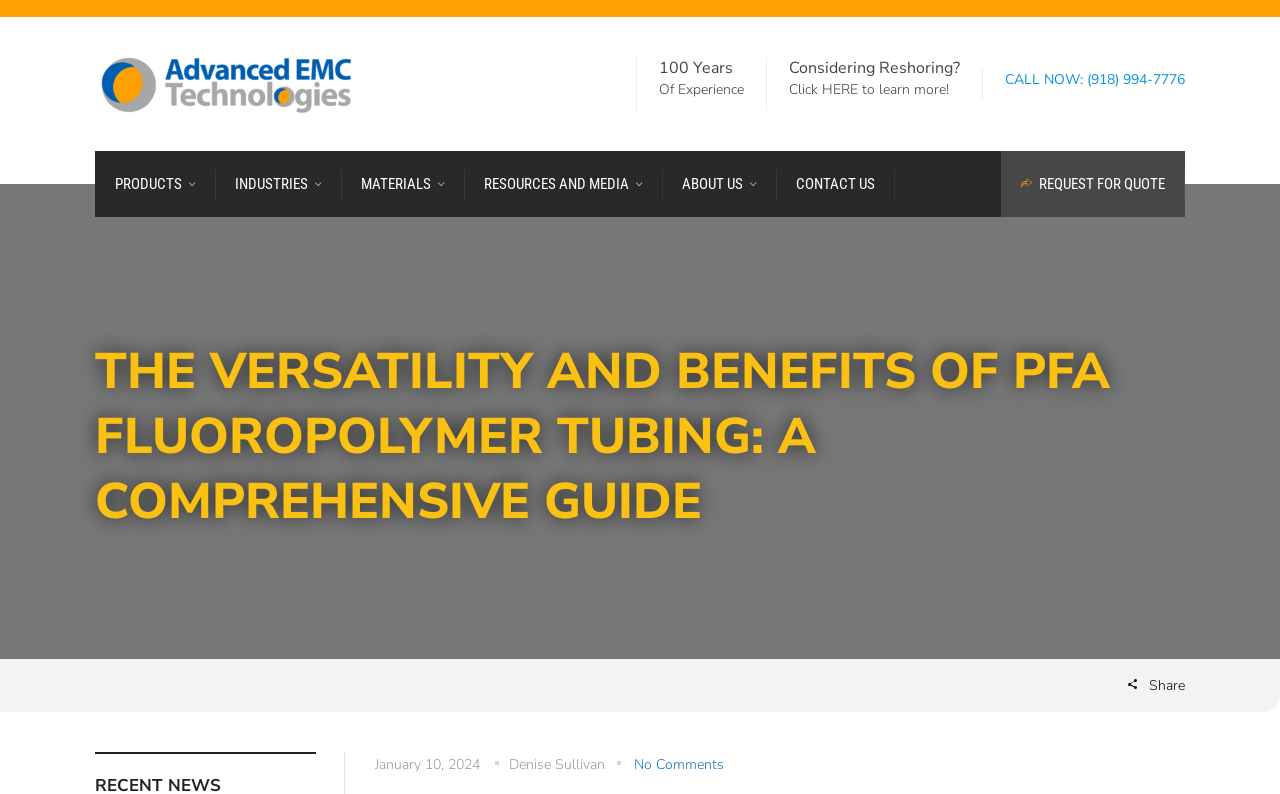Please provide the bounding box coordinates for the element that needs to be clicked to perform the following instruction: "Add a comment or rating for this item". The coordinates should be given as four float numbers between 0 and 1, i.e., [left, top, right, bottom].

None